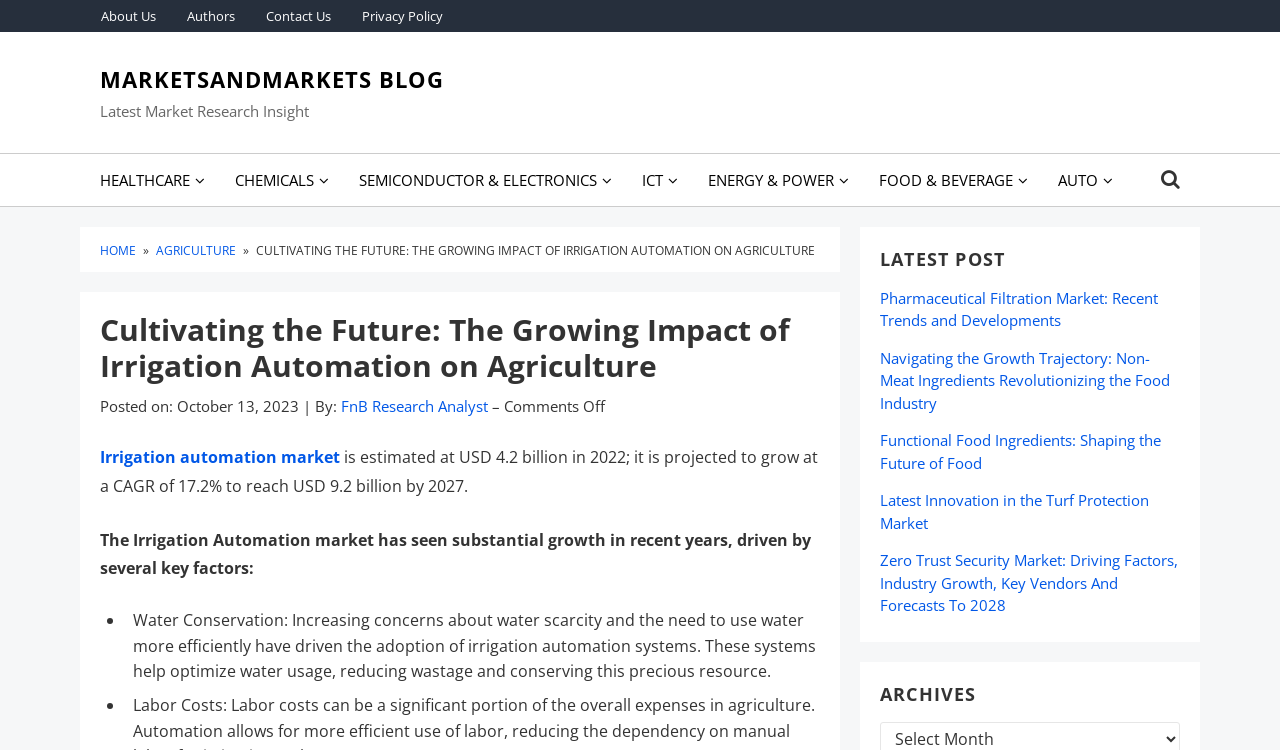What is the main title displayed on this webpage?

Cultivating the Future: The Growing Impact of Irrigation Automation on Agriculture